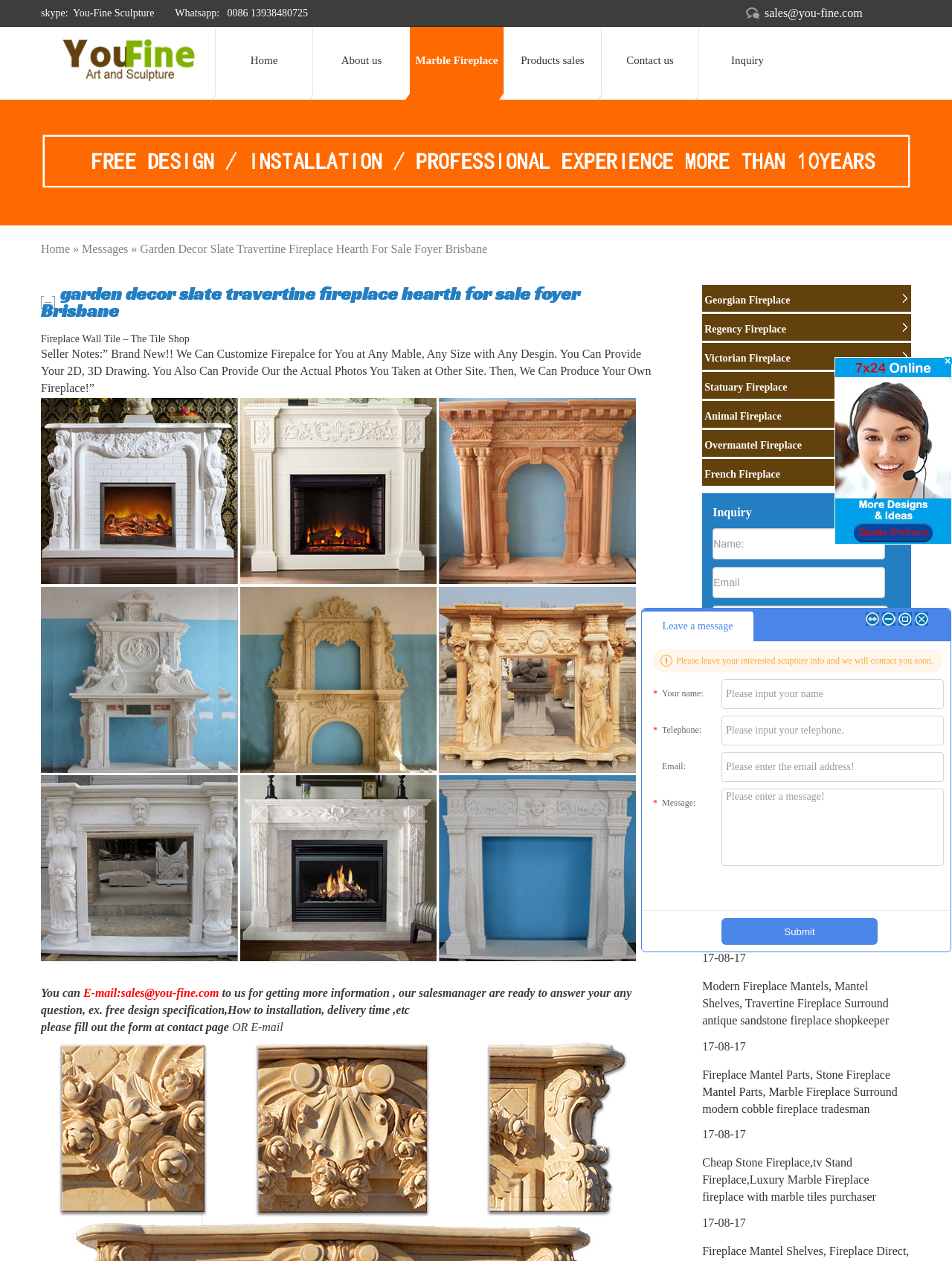Identify the bounding box for the described UI element: "Understanding Online Gaming".

None